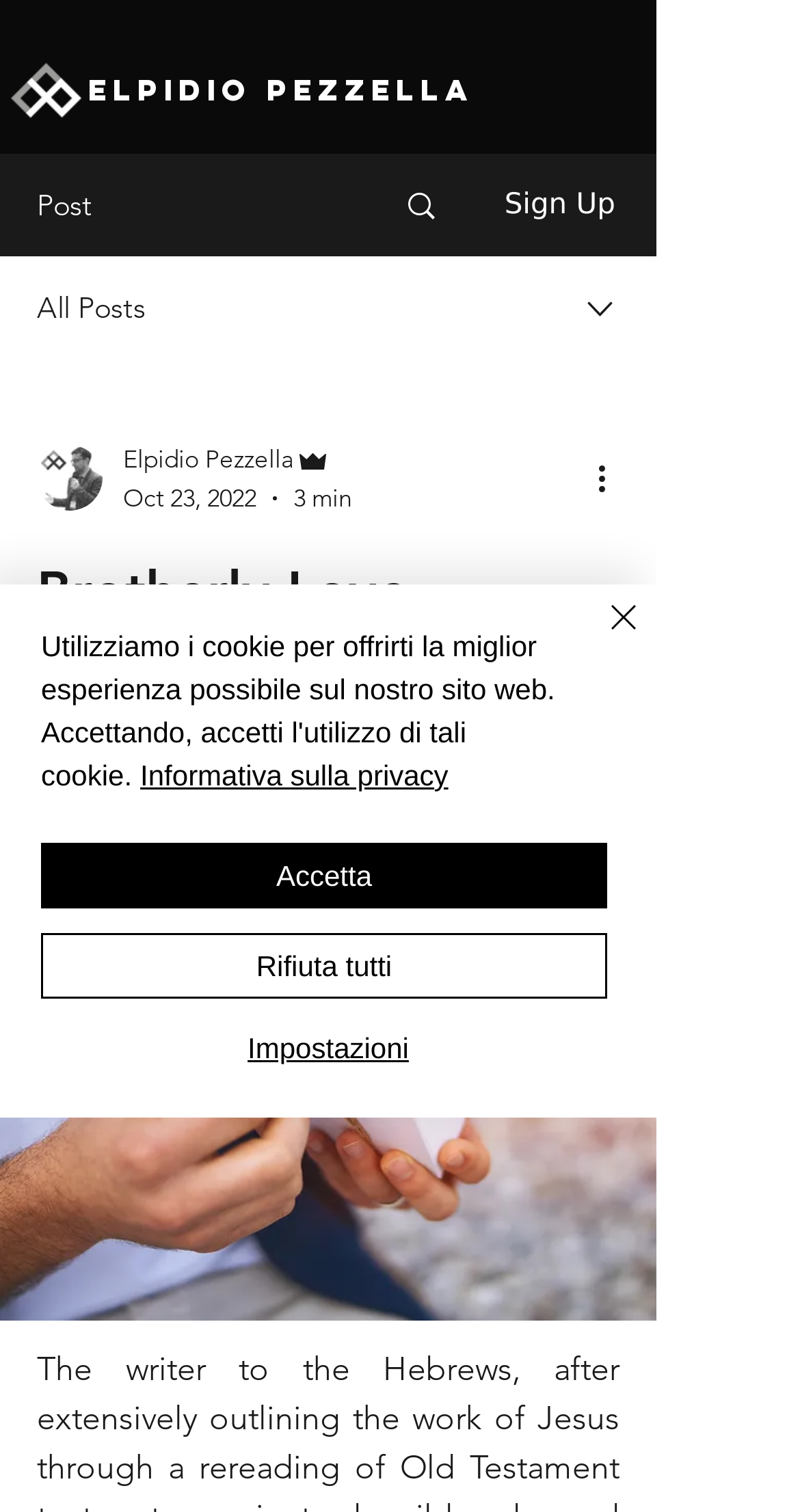Provide the bounding box coordinates for the area that should be clicked to complete the instruction: "Select a post".

[0.466, 0.103, 0.589, 0.168]